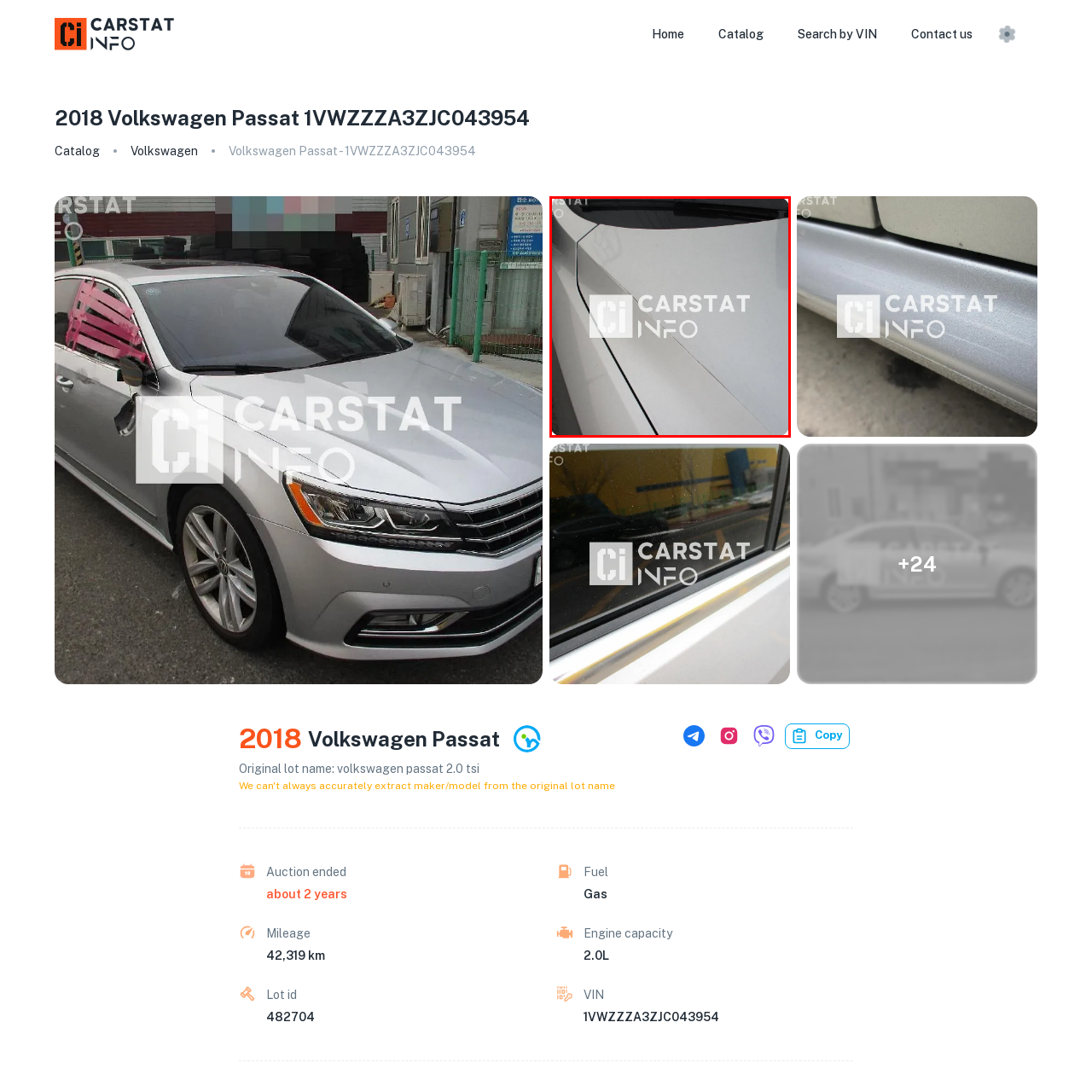What is the model year of the Volkswagen Passat?
Please focus on the image surrounded by the red bounding box and provide a one-word or phrase answer based on the image.

2018